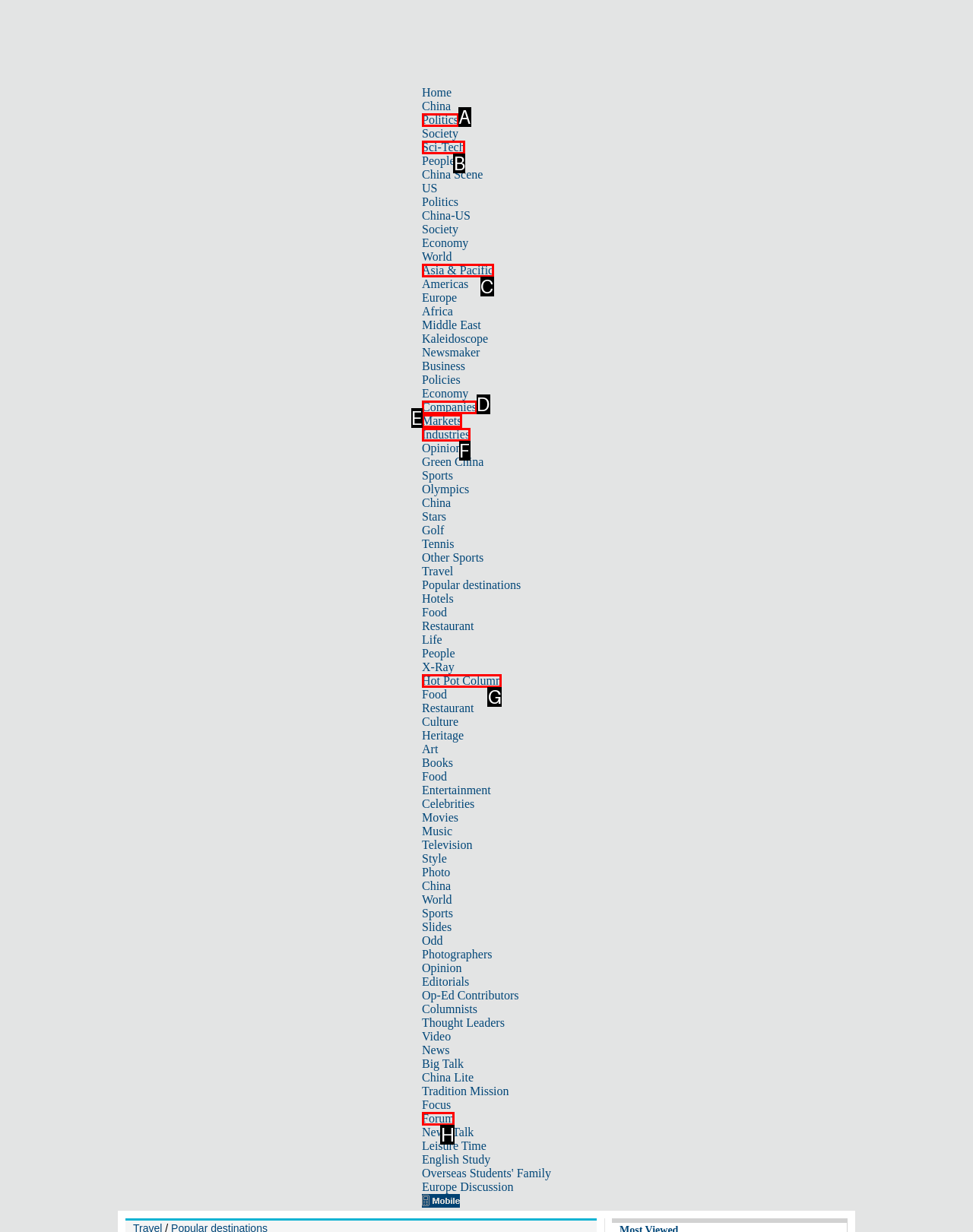Match the HTML element to the description: Asia & Pacific. Answer with the letter of the correct option from the provided choices.

C